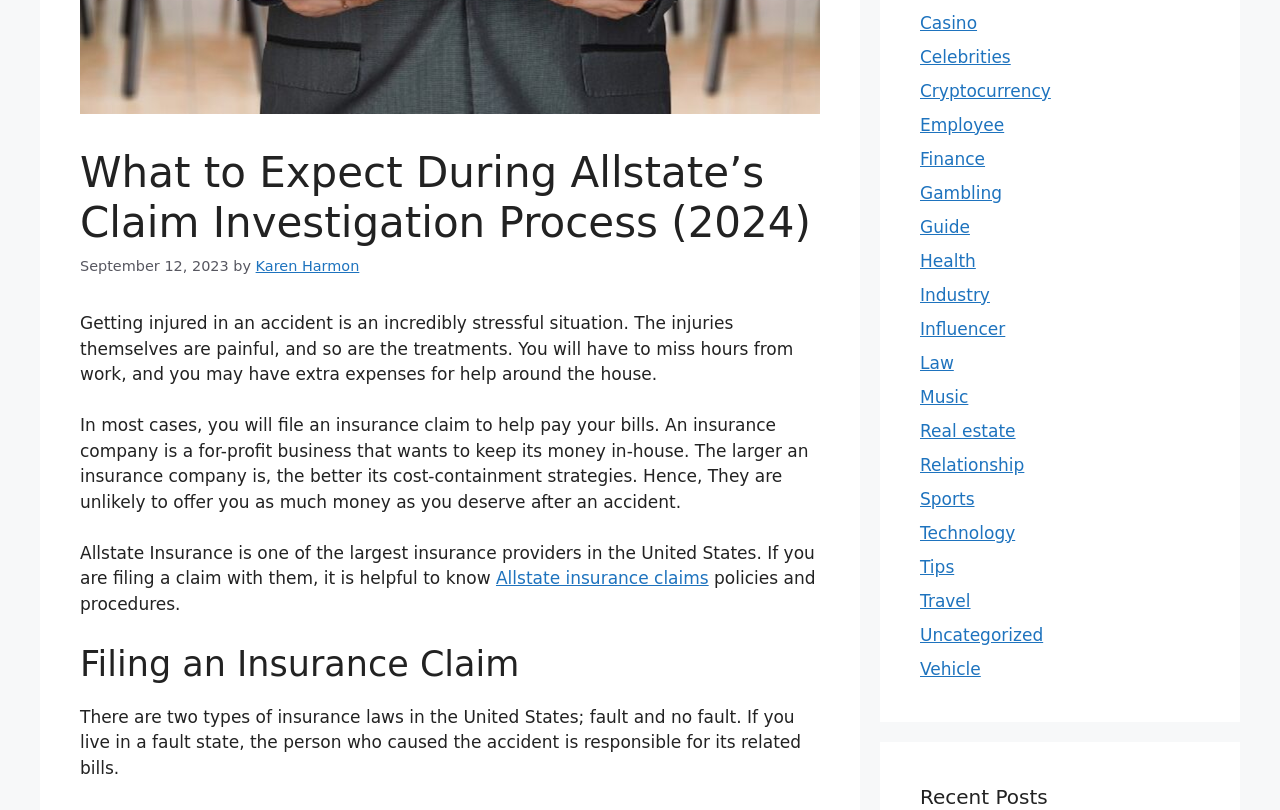Using the given description, provide the bounding box coordinates formatted as (top-left x, top-left y, bottom-right x, bottom-right y), with all values being floating point numbers between 0 and 1. Description: Allstate insurance claims

[0.387, 0.702, 0.554, 0.726]